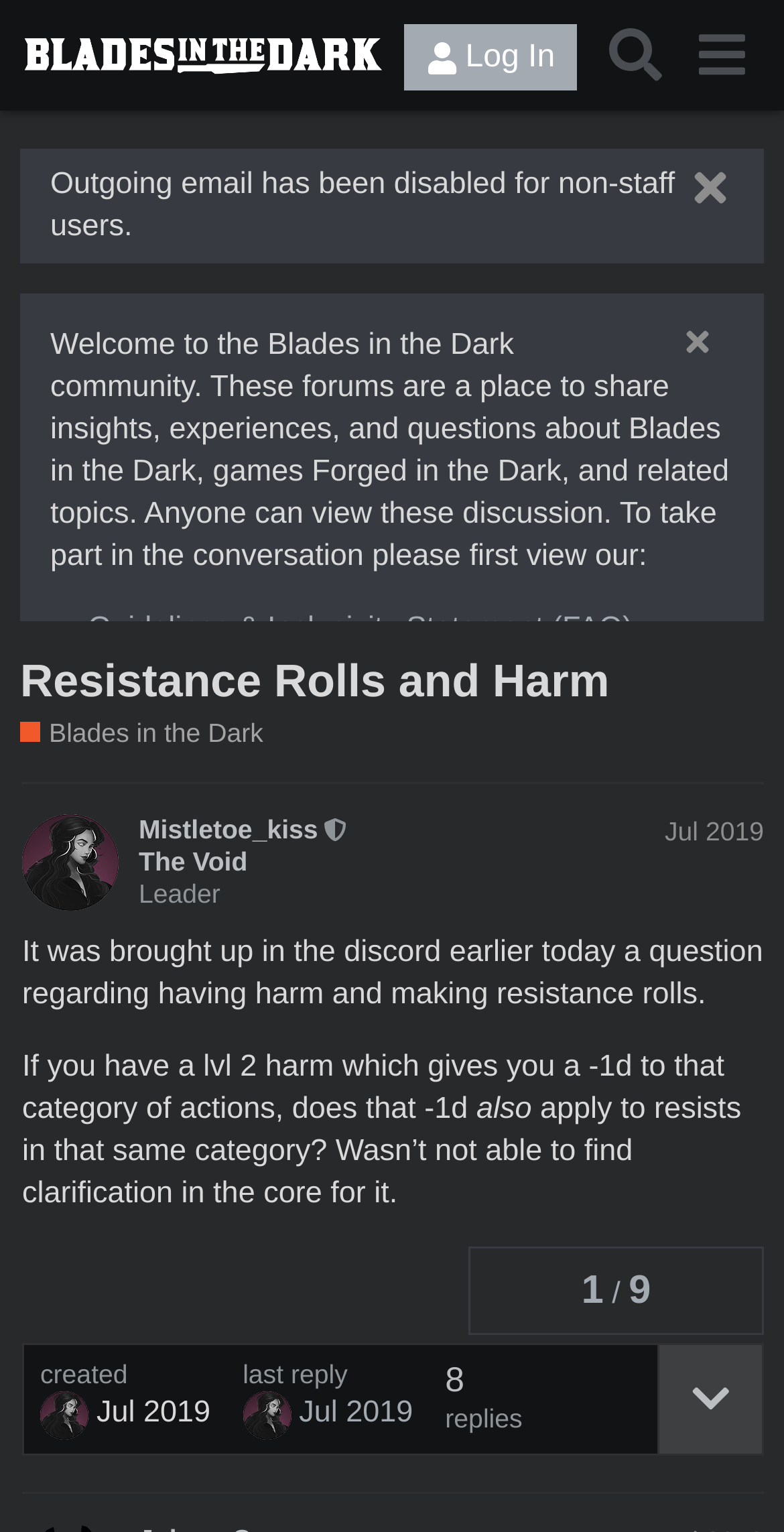Can you find the bounding box coordinates for the element that needs to be clicked to execute this instruction: "View the guidelines and inclusivity statement"? The coordinates should be given as four float numbers between 0 and 1, i.e., [left, top, right, bottom].

[0.112, 0.399, 0.807, 0.421]